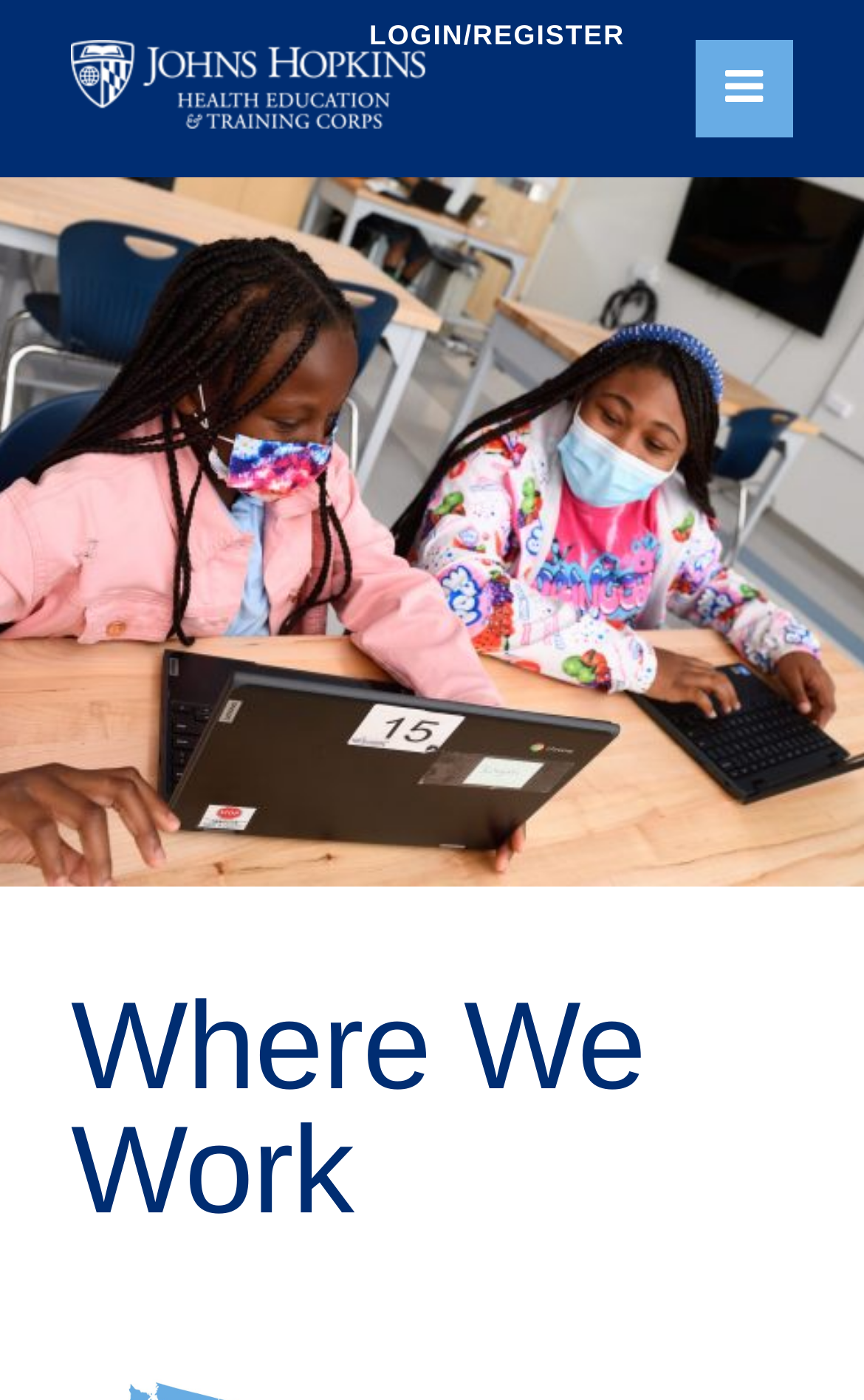Determine the bounding box of the UI component based on this description: "parent_node: JHU HEAT title="Nav"". The bounding box coordinates should be four float values between 0 and 1, i.e., [left, top, right, bottom].

[0.805, 0.028, 0.918, 0.098]